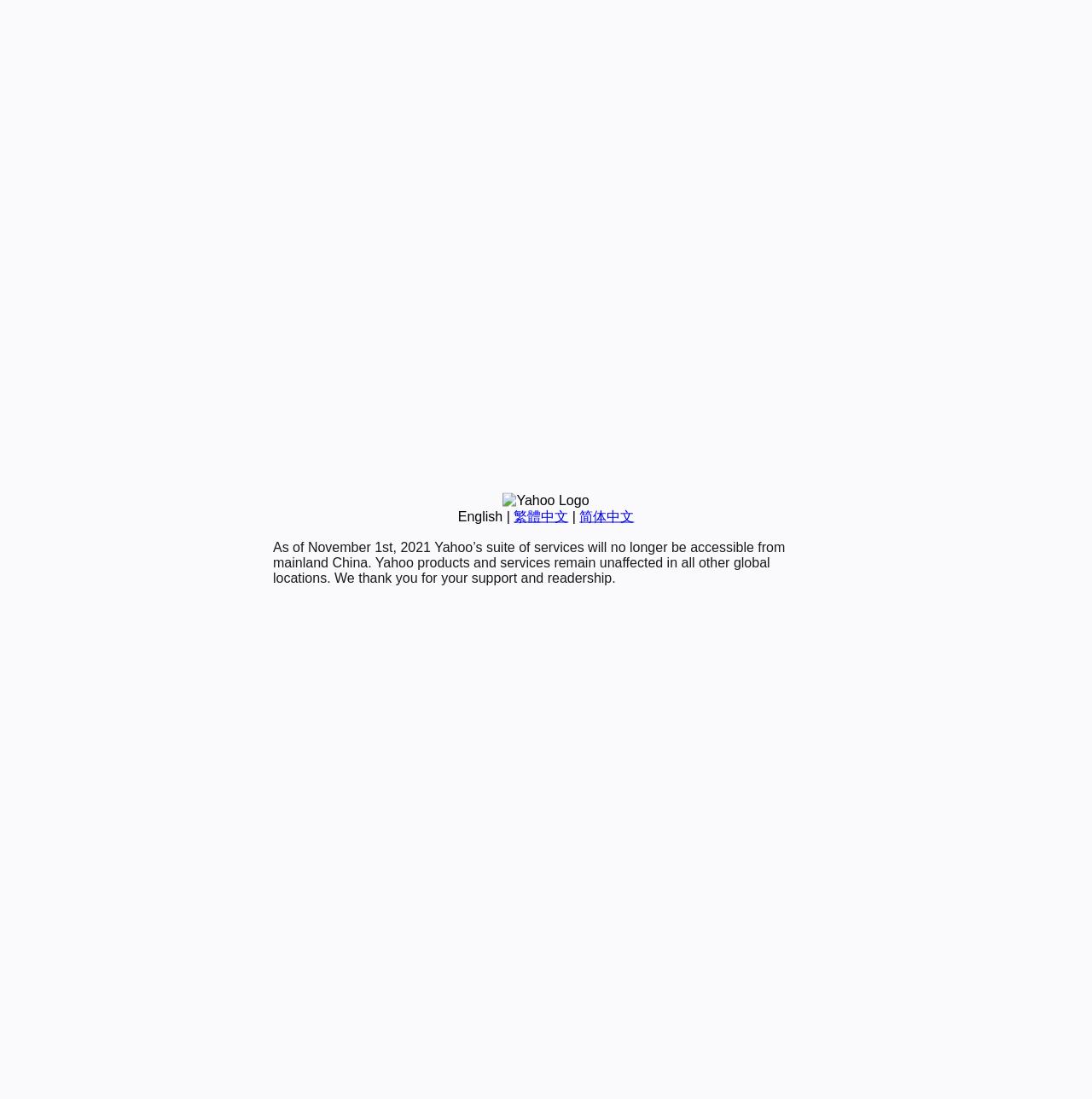Using the format (top-left x, top-left y, bottom-right x, bottom-right y), provide the bounding box coordinates for the described UI element. All values should be floating point numbers between 0 and 1: 简体中文

[0.531, 0.463, 0.581, 0.476]